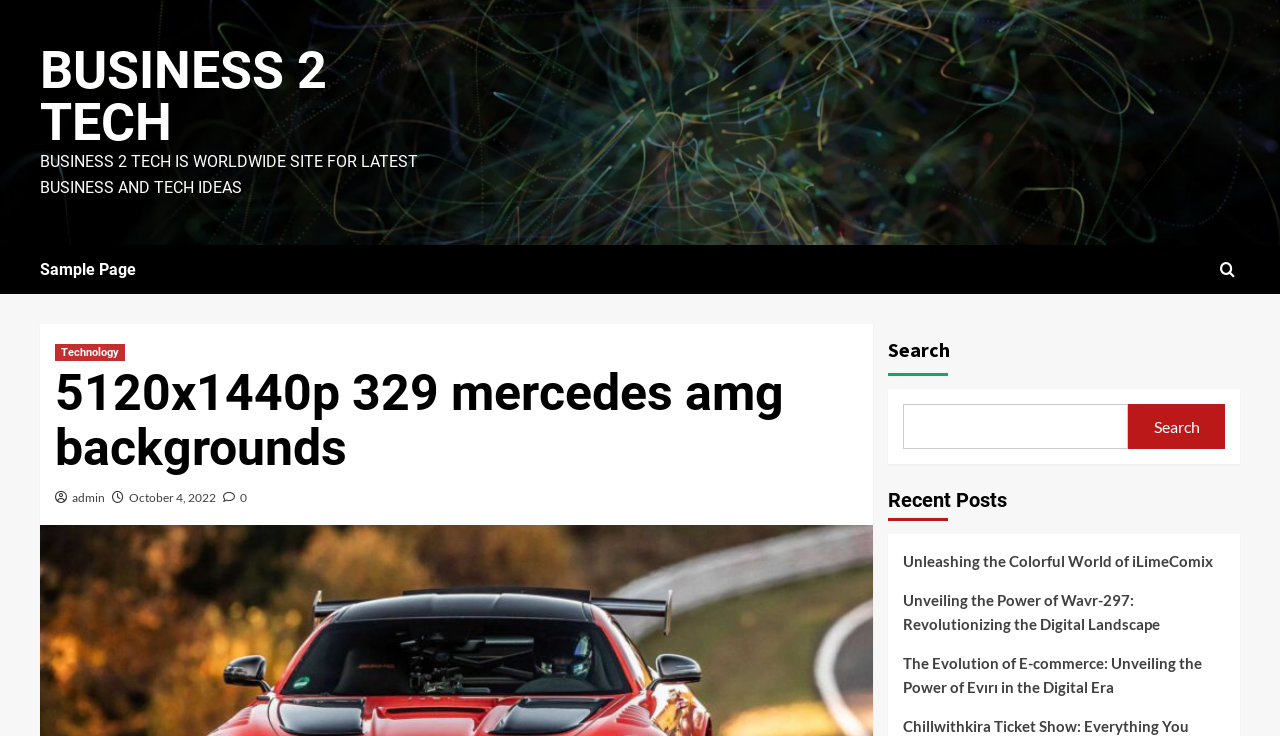Given the element description "Business 2 Tech", identify the bounding box of the corresponding UI element.

[0.031, 0.054, 0.255, 0.208]